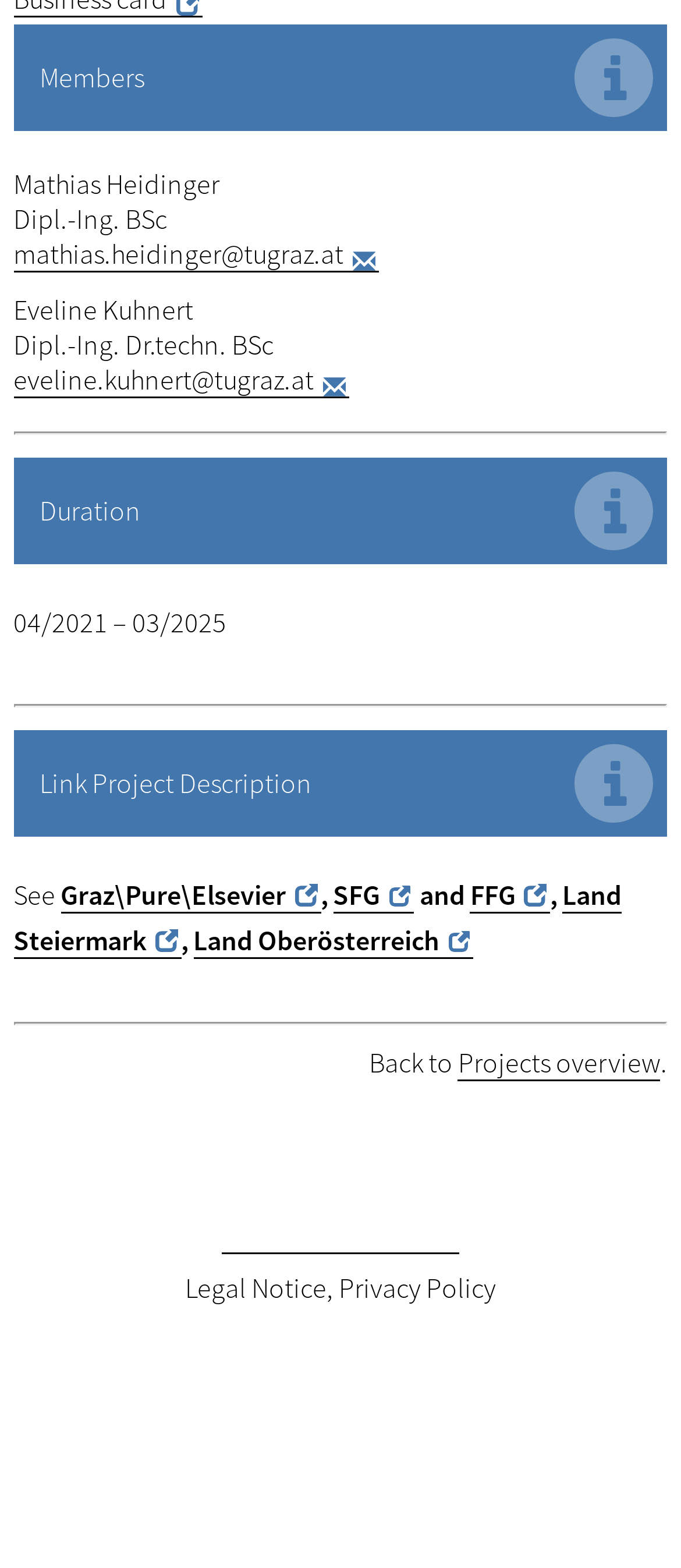What is the duration of the project?
Can you give a detailed and elaborate answer to the question?

I found the duration of the project by looking at the text '04/2021 – 03/2025' which is located below the 'Duration' label.